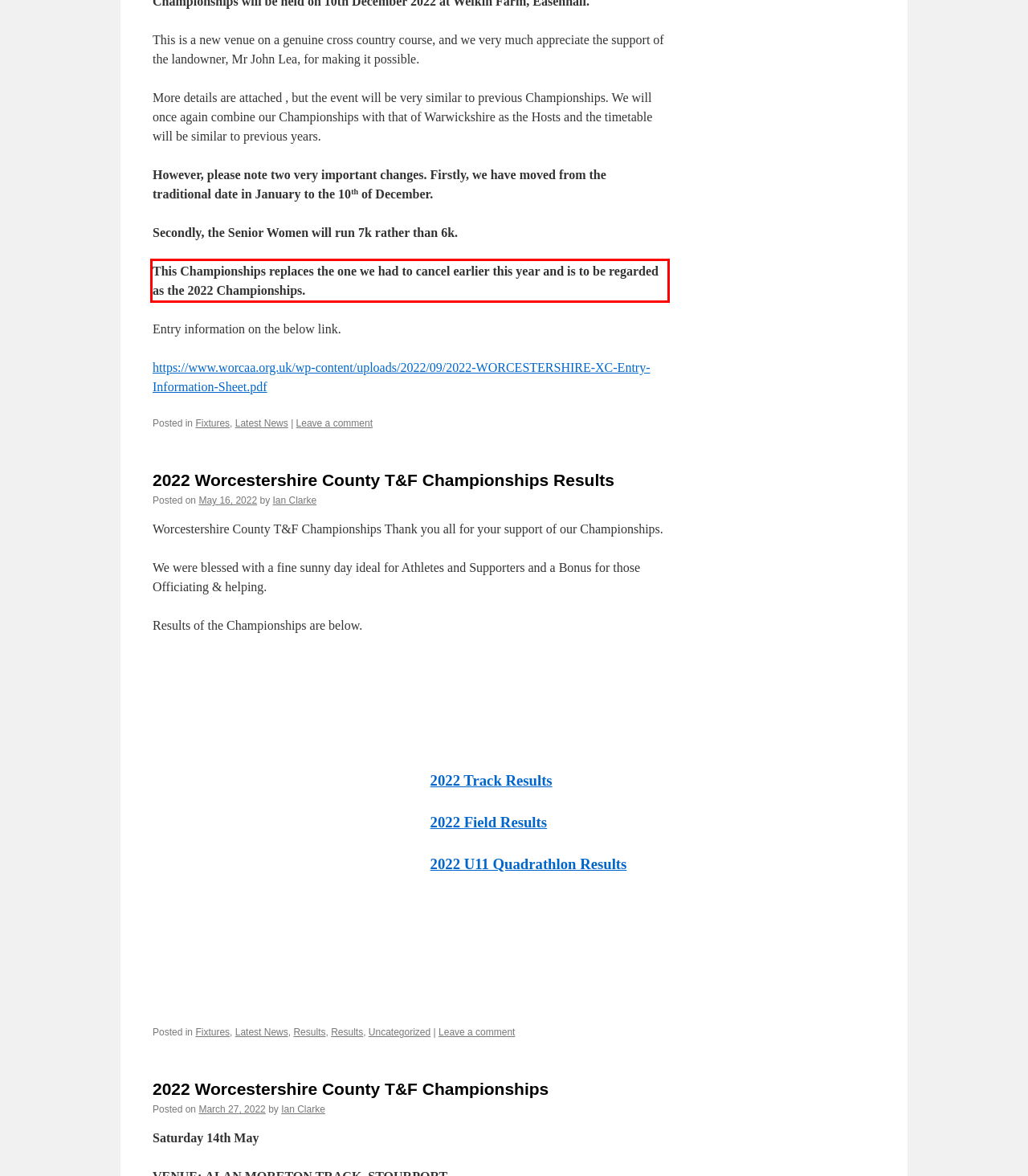Your task is to recognize and extract the text content from the UI element enclosed in the red bounding box on the webpage screenshot.

This Championships replaces the one we had to cancel earlier this year and is to be regarded as the 2022 Championships.